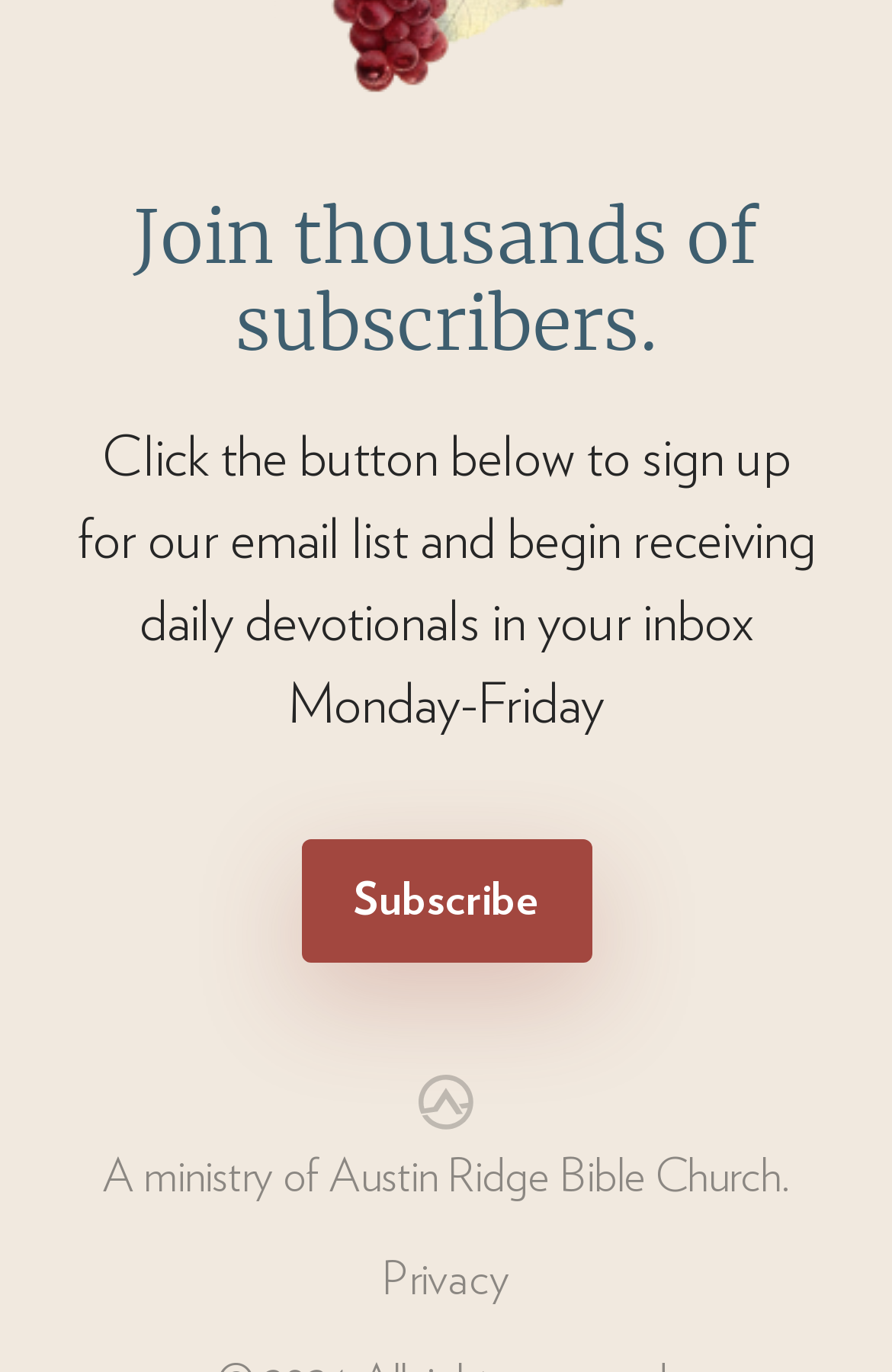Given the webpage screenshot, identify the bounding box of the UI element that matches this description: "Privacy".

[0.428, 0.916, 0.572, 0.949]